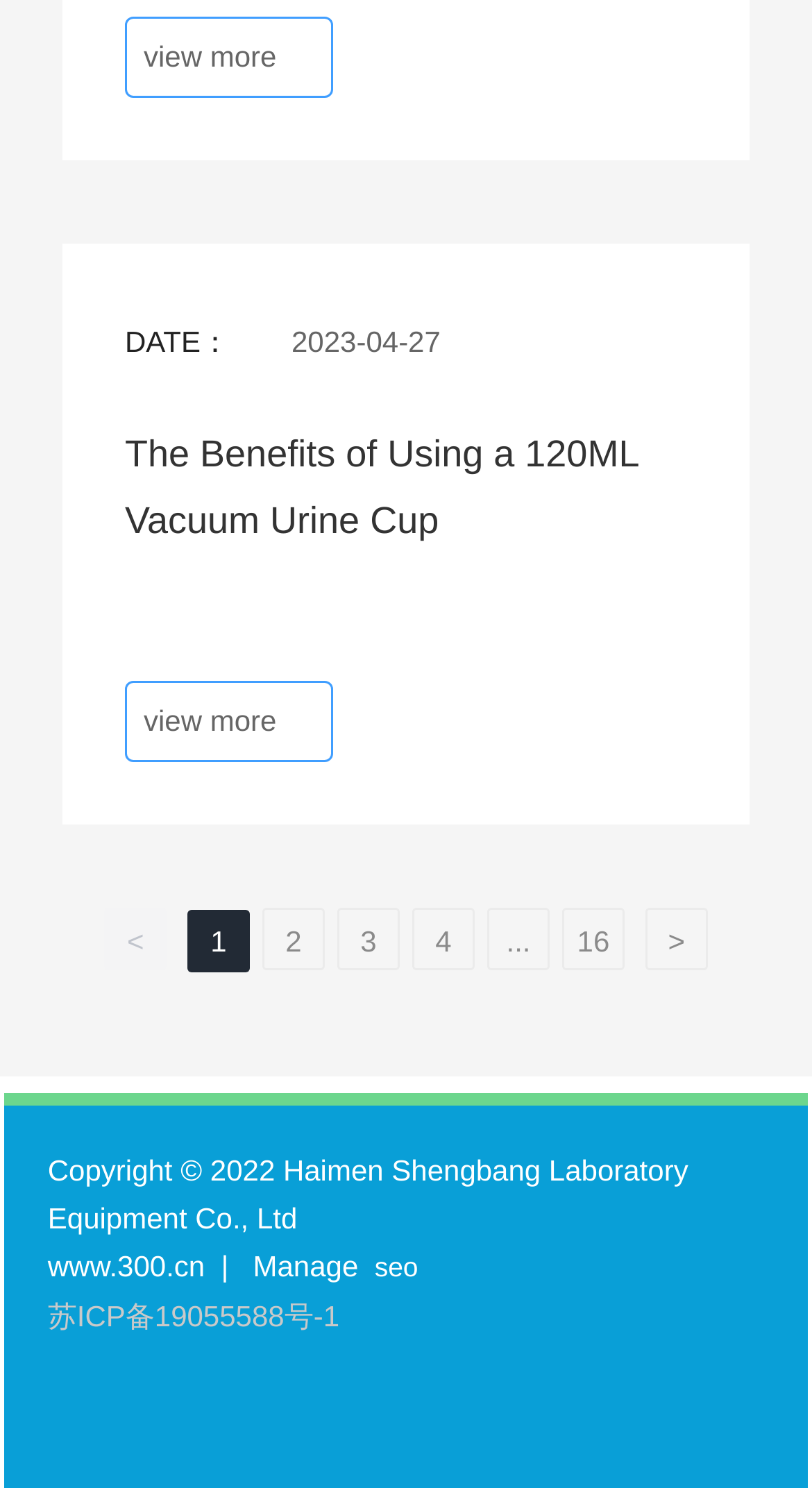Please identify the bounding box coordinates of the area that needs to be clicked to follow this instruction: "manage settings".

[0.312, 0.84, 0.441, 0.862]